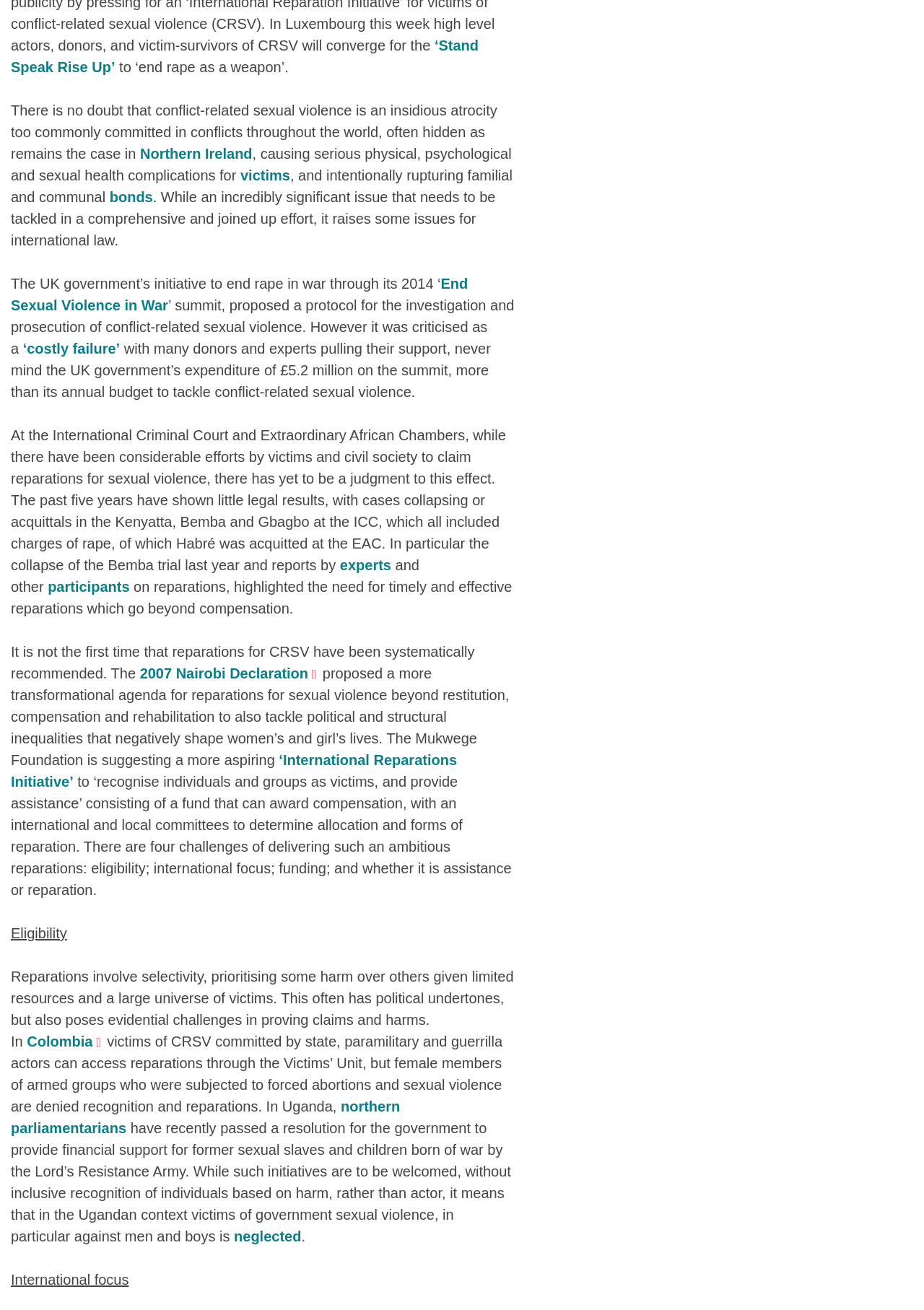Determine the bounding box of the UI component based on this description: "‘International Reparations Initiative’". The bounding box coordinates should be four float values between 0 and 1, i.e., [left, top, right, bottom].

[0.012, 0.574, 0.495, 0.603]